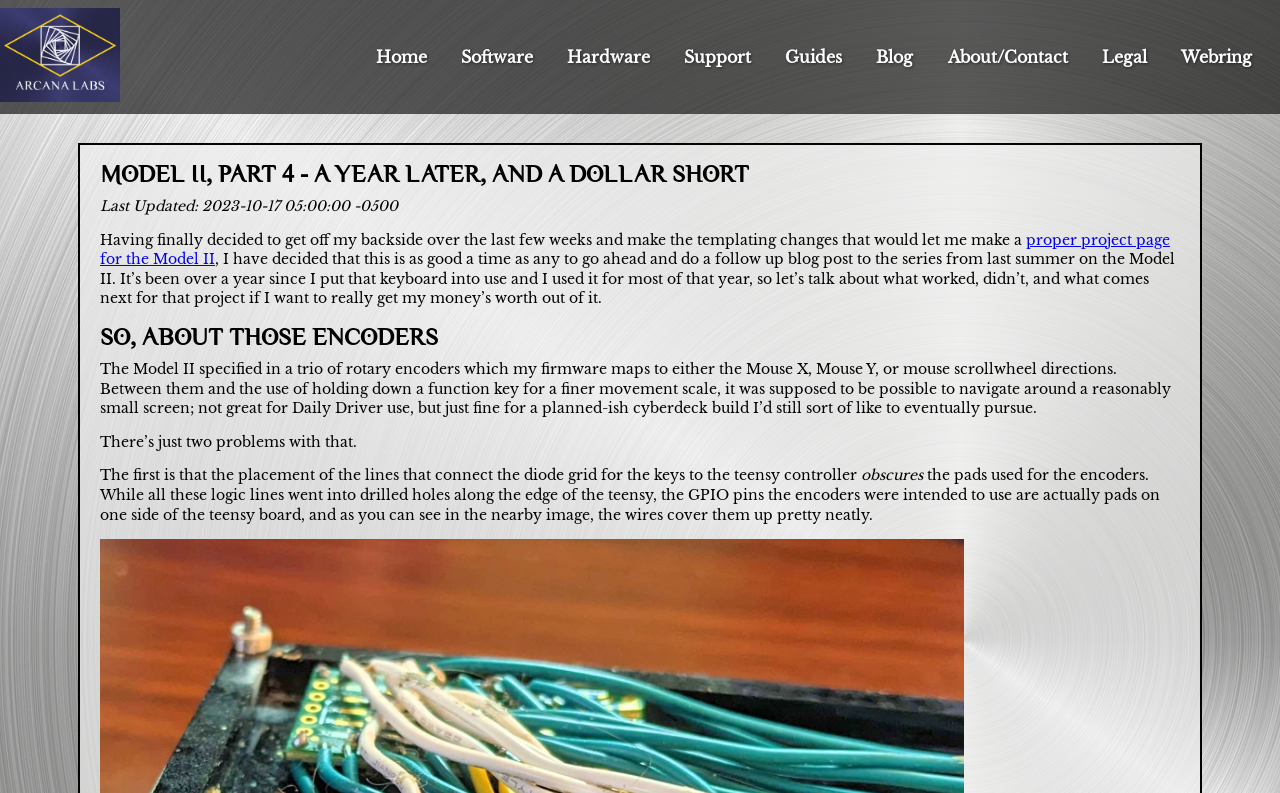Locate the primary heading on the webpage and return its text.

MODEL II, PART 4 - A YEAR LATER, AND A DOLLAR SHORT